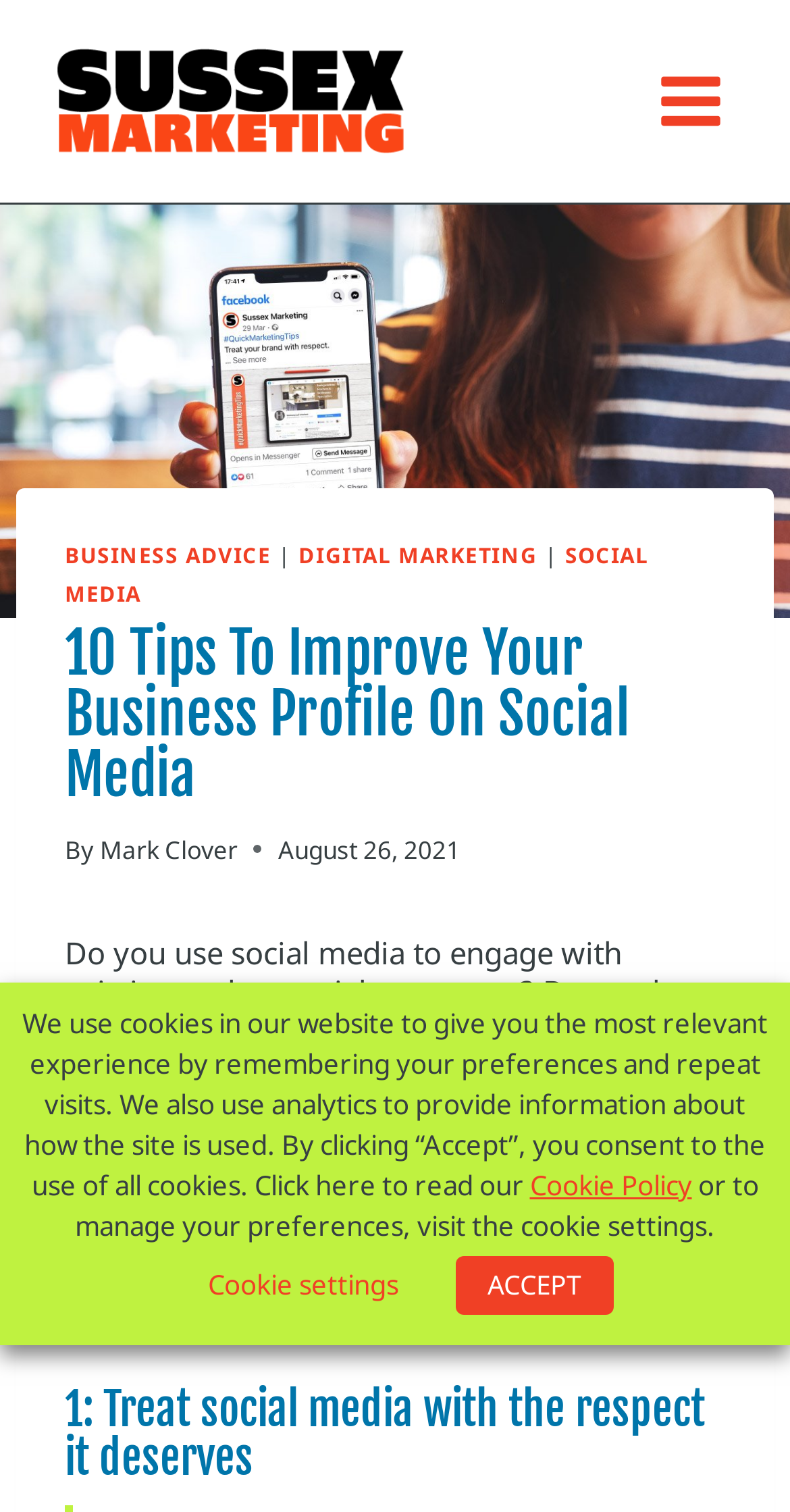Identify the bounding box coordinates for the element that needs to be clicked to fulfill this instruction: "Read the BUSINESS ADVICE link". Provide the coordinates in the format of four float numbers between 0 and 1: [left, top, right, bottom].

[0.082, 0.357, 0.343, 0.376]